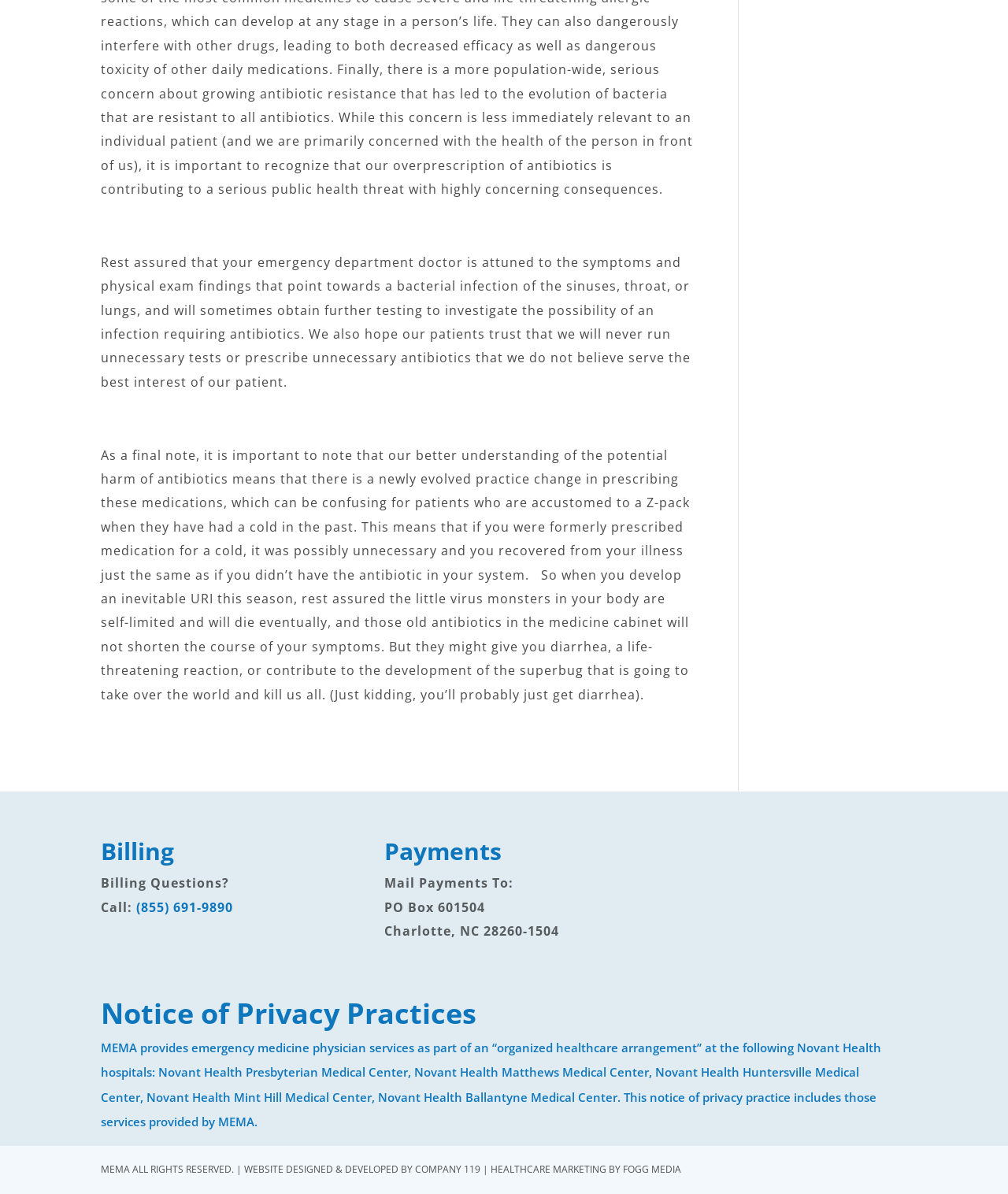How many hospitals are mentioned in the notice of privacy practices?
Give a comprehensive and detailed explanation for the question.

The notice of privacy practices mentions five Novant Health hospitals where MEMA provides emergency medicine physician services: Novant Health Presbyterian Medical Center, Novant Health Matthews Medical Center, Novant Health Huntersville Medical Center, Novant Health Mint Hill Medical Center, and Novant Health Ballantyne Medical Center.